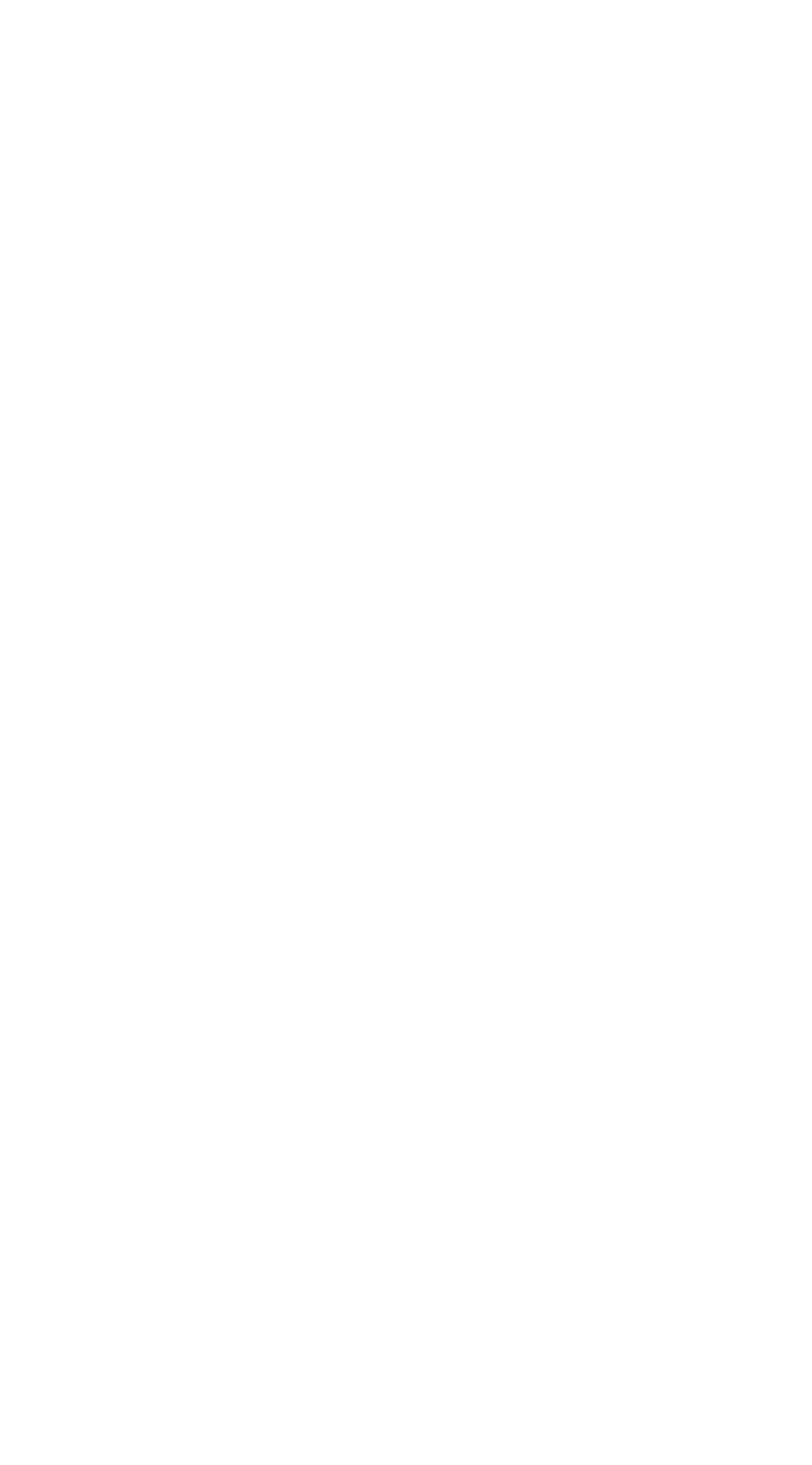Calculate the bounding box coordinates for the UI element based on the following description: "Data protection". Ensure the coordinates are four float numbers between 0 and 1, i.e., [left, top, right, bottom].

[0.077, 0.879, 0.415, 0.915]